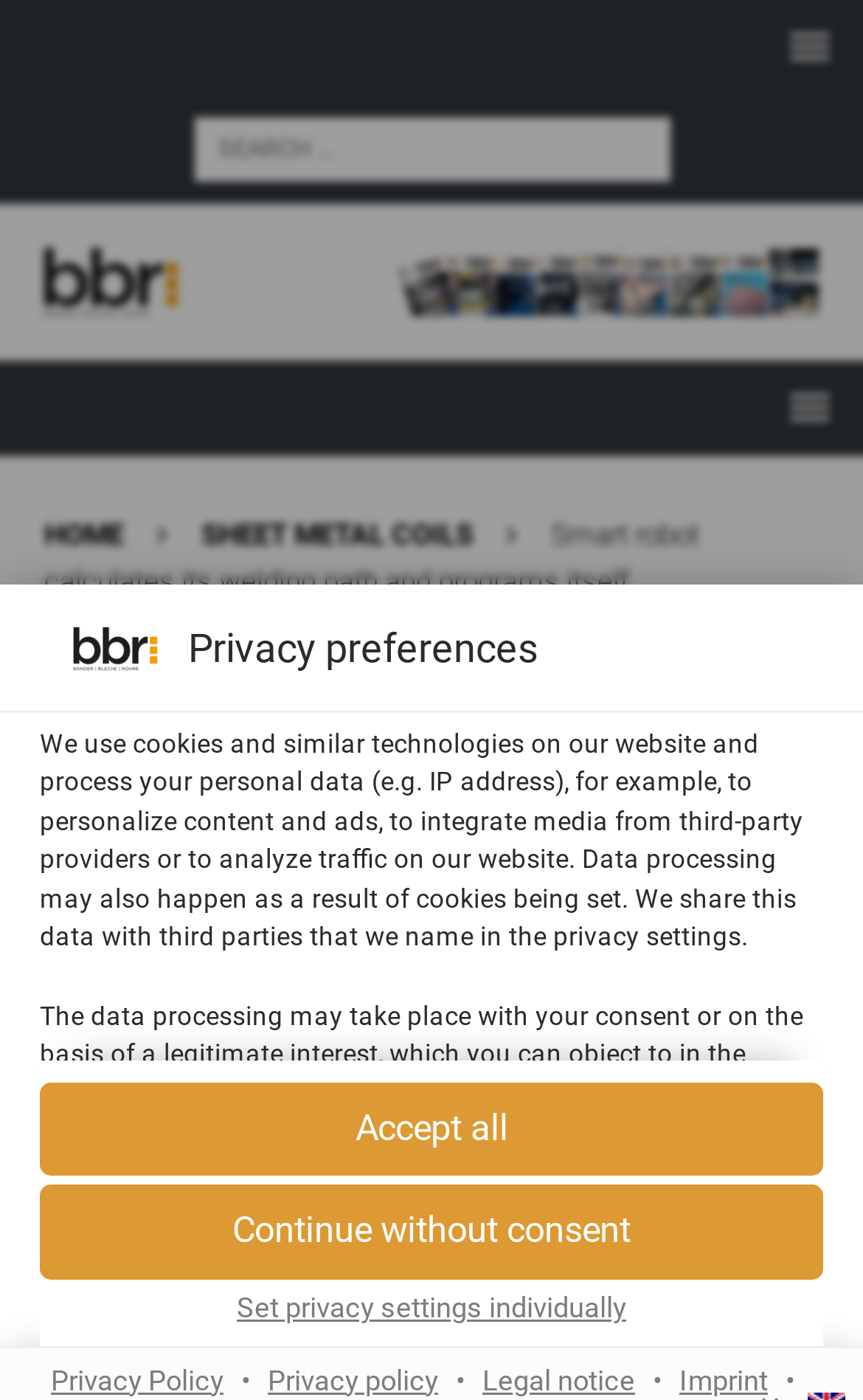Find the bounding box coordinates of the element to click in order to complete the given instruction: "Set privacy settings individually."

[0.046, 0.921, 0.954, 0.949]